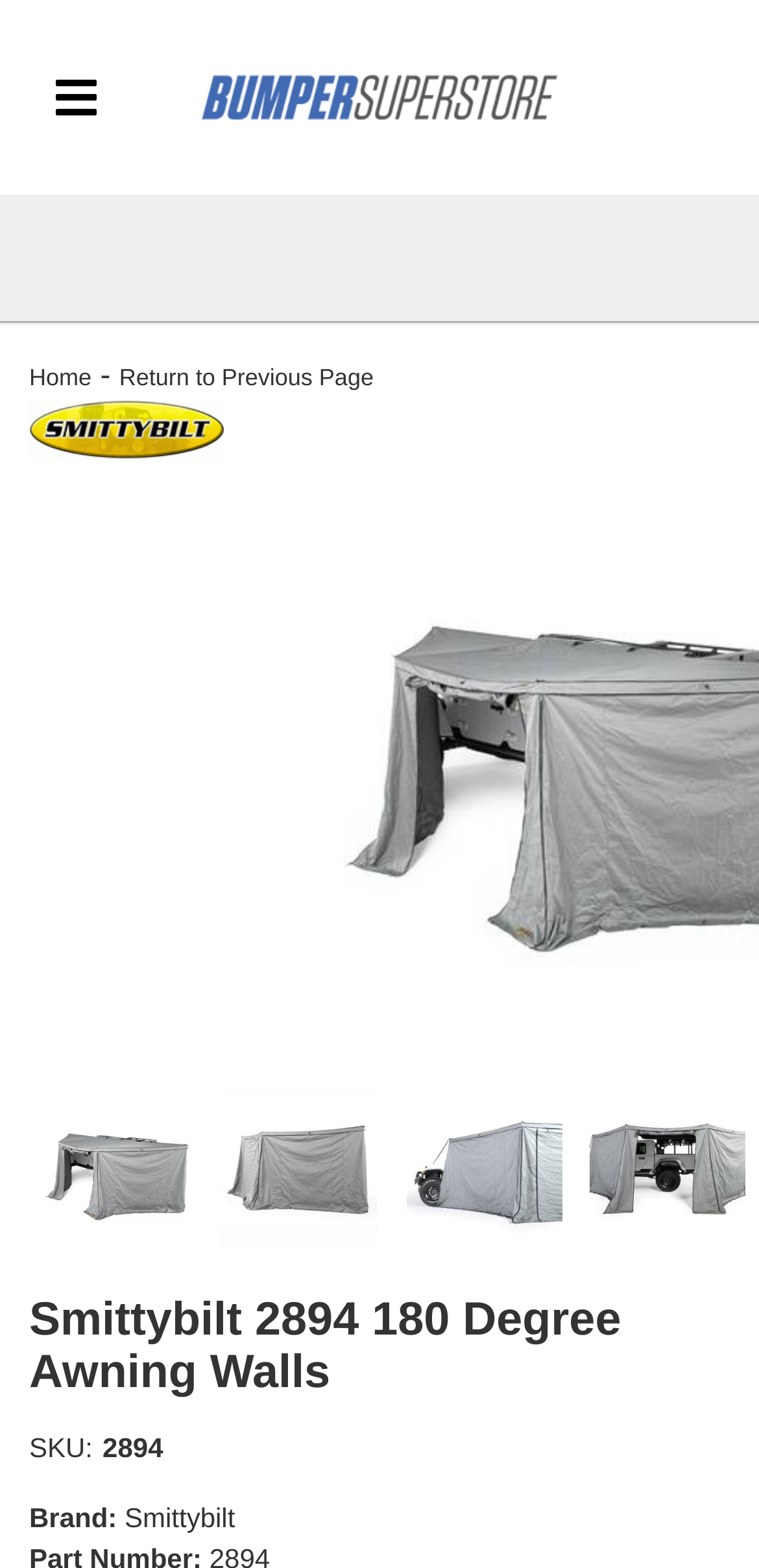Pinpoint the bounding box coordinates of the element that must be clicked to accomplish the following instruction: "Go to the home page". The coordinates should be in the format of four float numbers between 0 and 1, i.e., [left, top, right, bottom].

[0.038, 0.232, 0.121, 0.249]